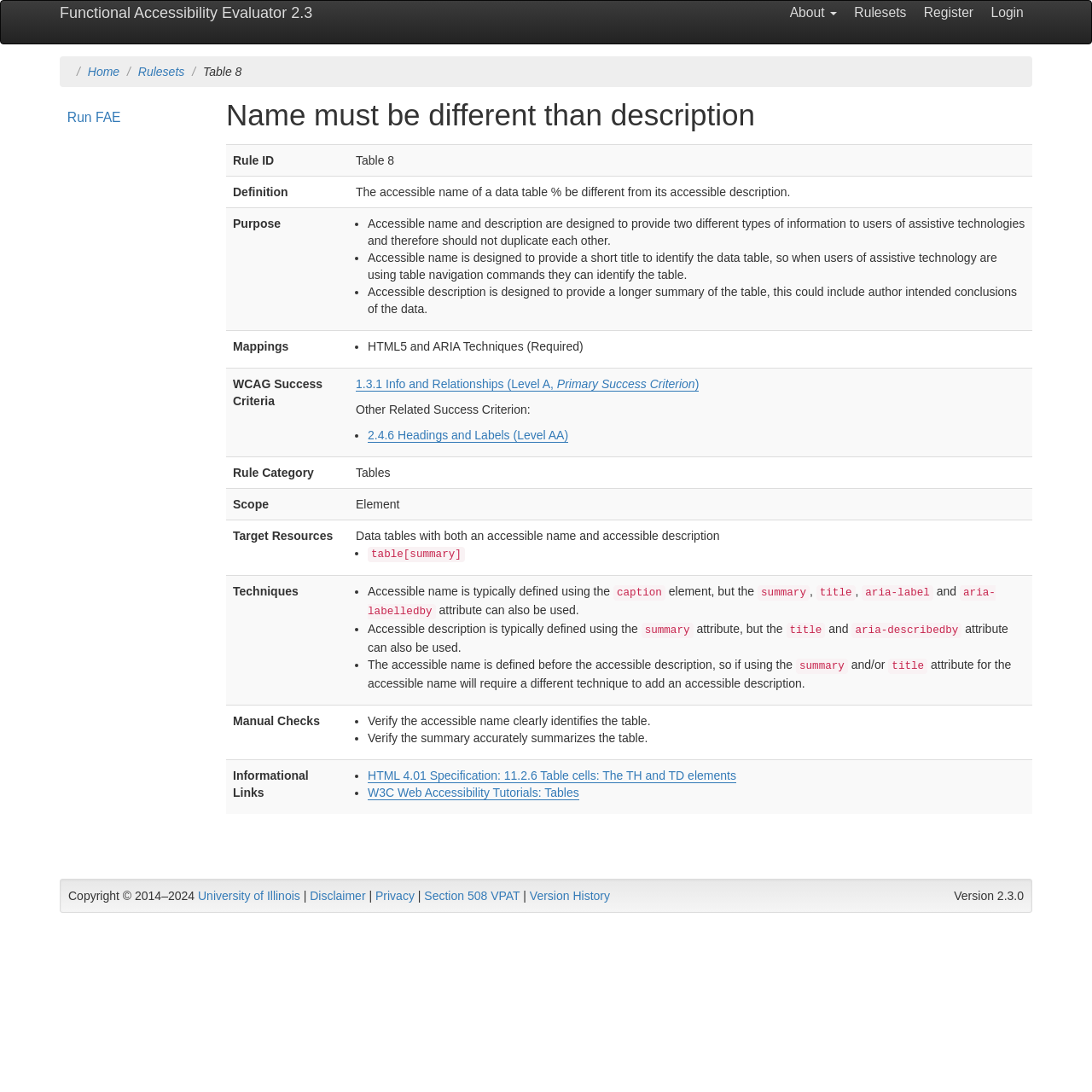Find and provide the bounding box coordinates for the UI element described with: "Home".

[0.08, 0.059, 0.109, 0.072]